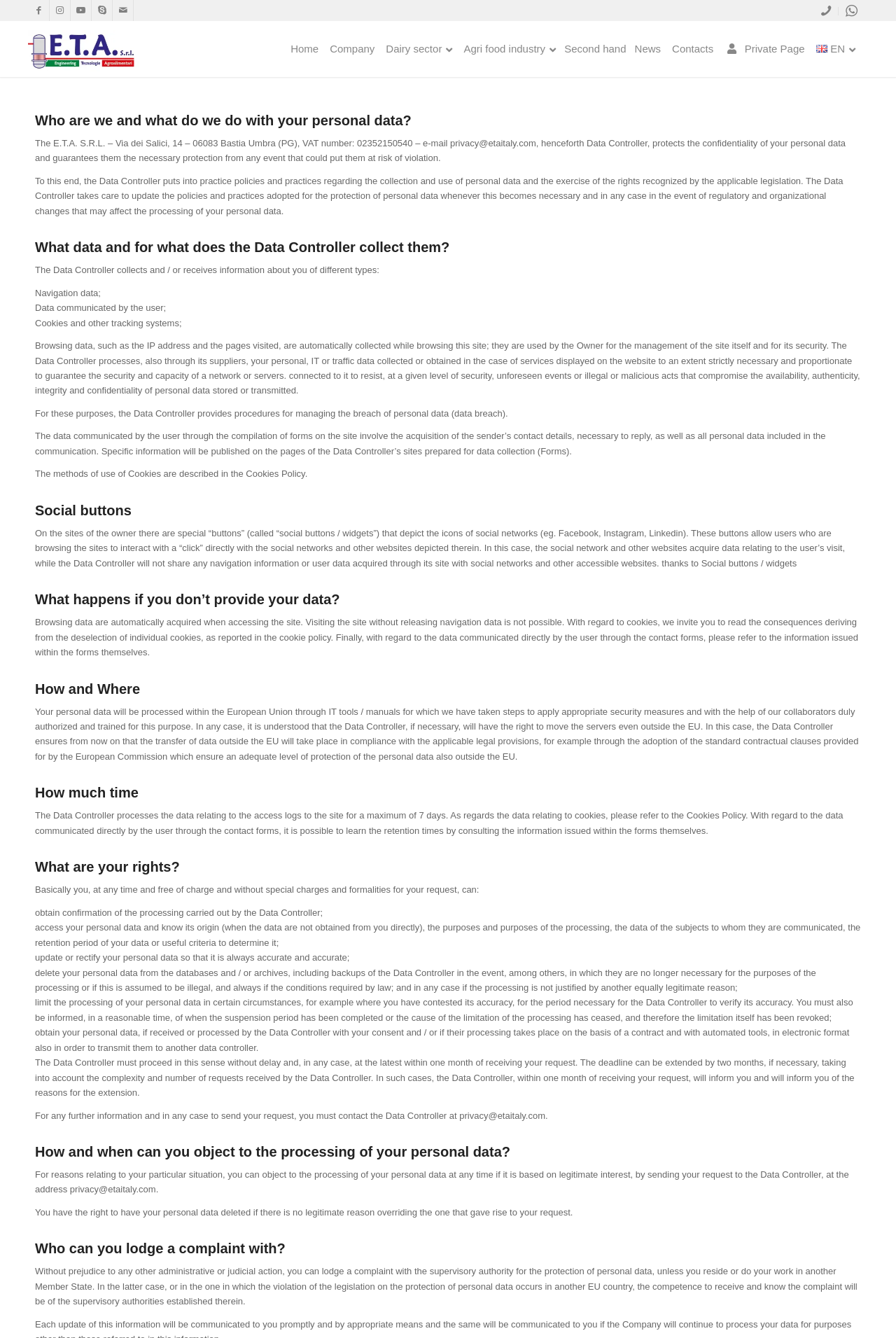Offer a meticulous description of the webpage's structure and content.

This webpage is about the Privacy Policy of E.T.A. At the top, there are links to the company's social media profiles, including Facebook, Instagram, Youtube, Skype, Mail, and Whatsapp. Next to these links, there is a menu with two items, represented by icons. Below this, there is a link to the company's homepage, accompanied by the company's logo.

The main content of the page is divided into several sections, each with a heading. The first section, "Who are we and what do we do with your personal data?", explains that the Data Controller, E.T.A. S.R.L., protects the confidentiality of personal data and guarantees them the necessary protection from any event that could put them at risk of violation.

The second section, "What data and for what does the Data Controller collect them?", lists the types of data collected, including navigation data, data communicated by the user, and cookies and other tracking systems. It also explains how this data is used and protected.

The third section, "Social buttons", explains the use of social media buttons on the website, which allow users to interact with social networks directly.

The fourth section, "What happens if you don’t provide your data?", explains the consequences of not providing data, including the inability to visit the site without releasing navigation data.

The subsequent sections, "How and Where", "How much time", "What are your rights?", "How and when can you object to the processing of your personal data?", and "Who can you lodge a complaint with?", provide detailed information on how personal data is processed, stored, and protected, as well as the rights of users and how to exercise them.

Throughout the page, there are several paragraphs of text explaining the company's policies and practices regarding personal data, as well as headings and subheadings to organize the content.